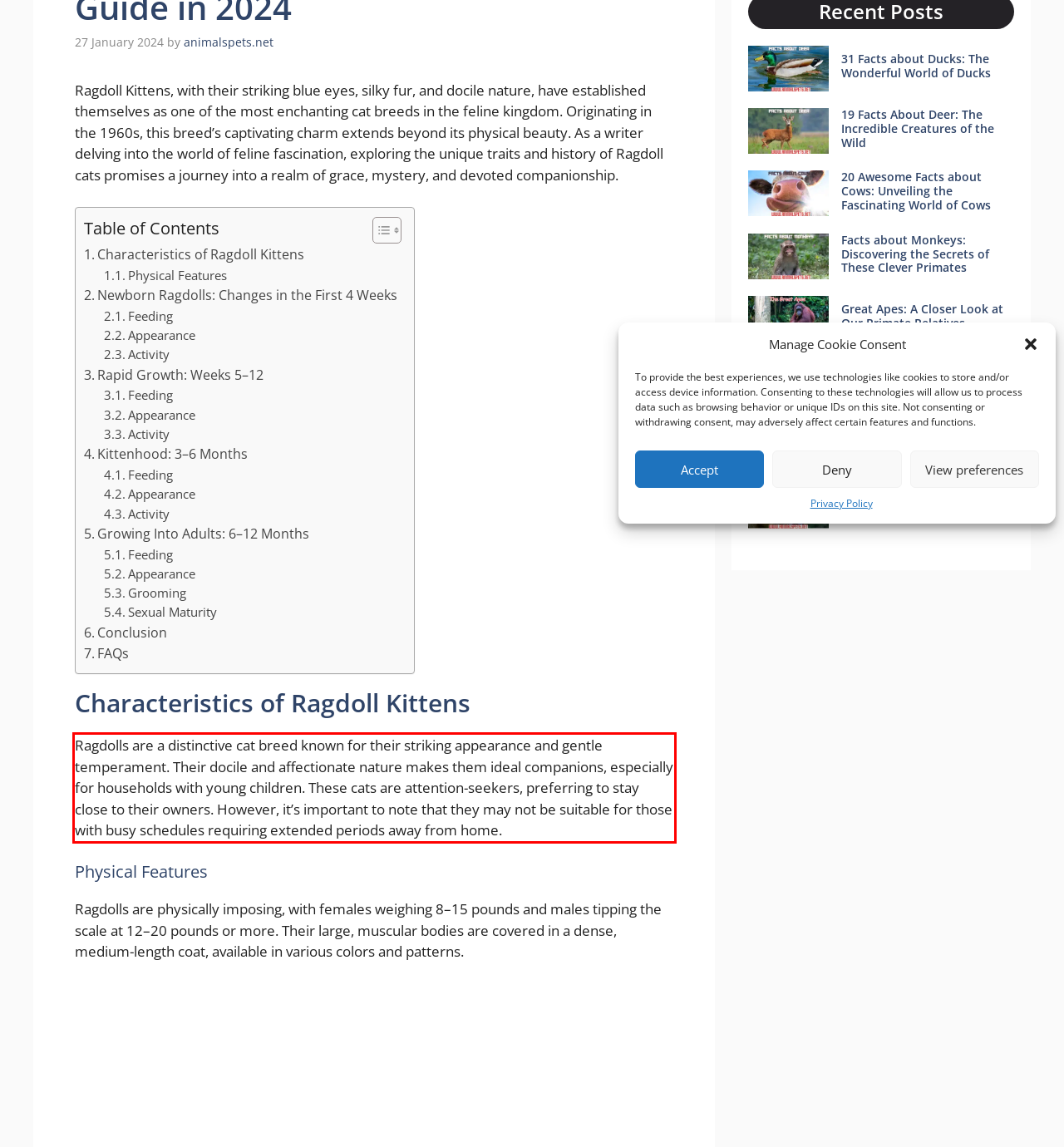Please recognize and transcribe the text located inside the red bounding box in the webpage image.

Ragdolls are a distinctive cat breed known for their striking appearance and gentle temperament. Their docile and affectionate nature makes them ideal companions, especially for households with young children. These cats are attention-seekers, preferring to stay close to their owners. However, it’s important to note that they may not be suitable for those with busy schedules requiring extended periods away from home.